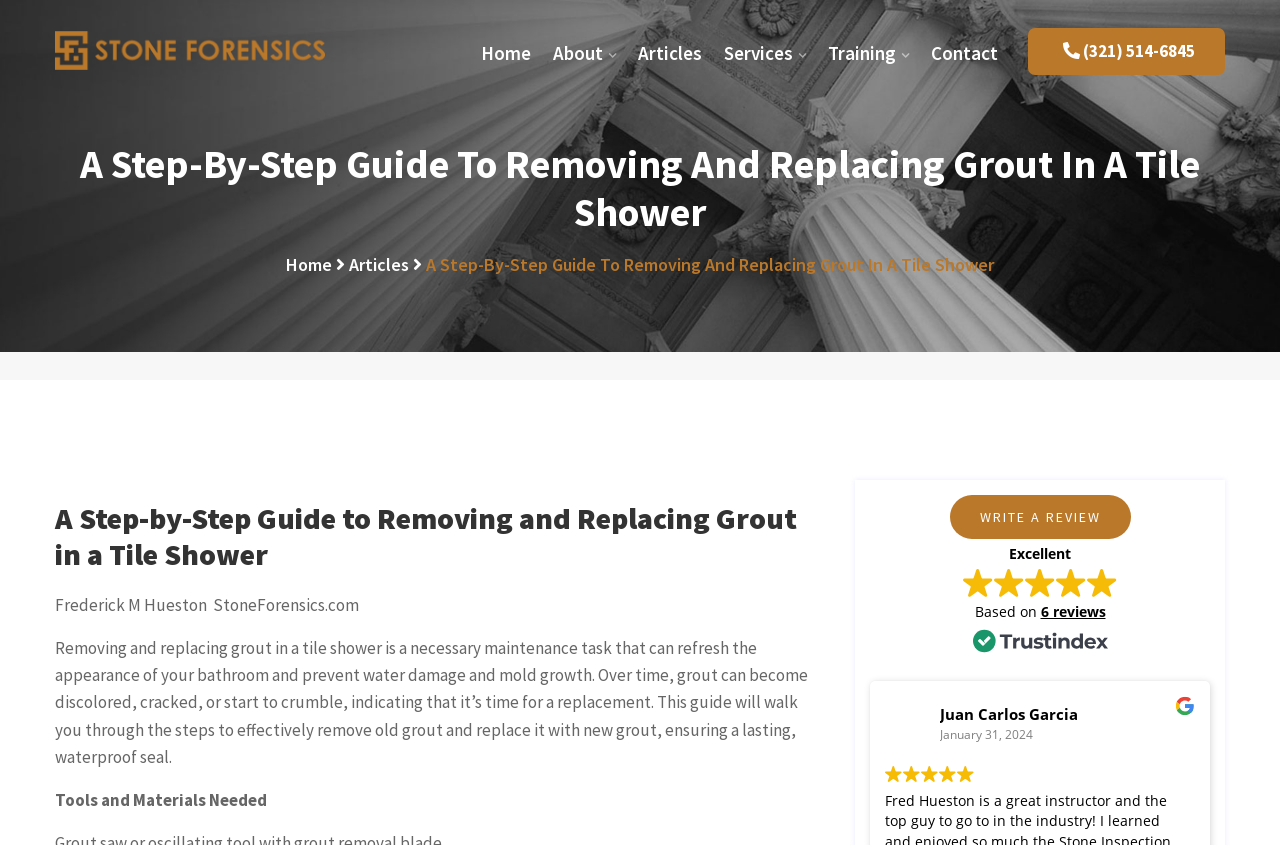Use the information in the screenshot to answer the question comprehensively: What is the date of the review or article?

I found the answer by looking at the bottom of the webpage, where the date 'January 31, 2024' is mentioned.